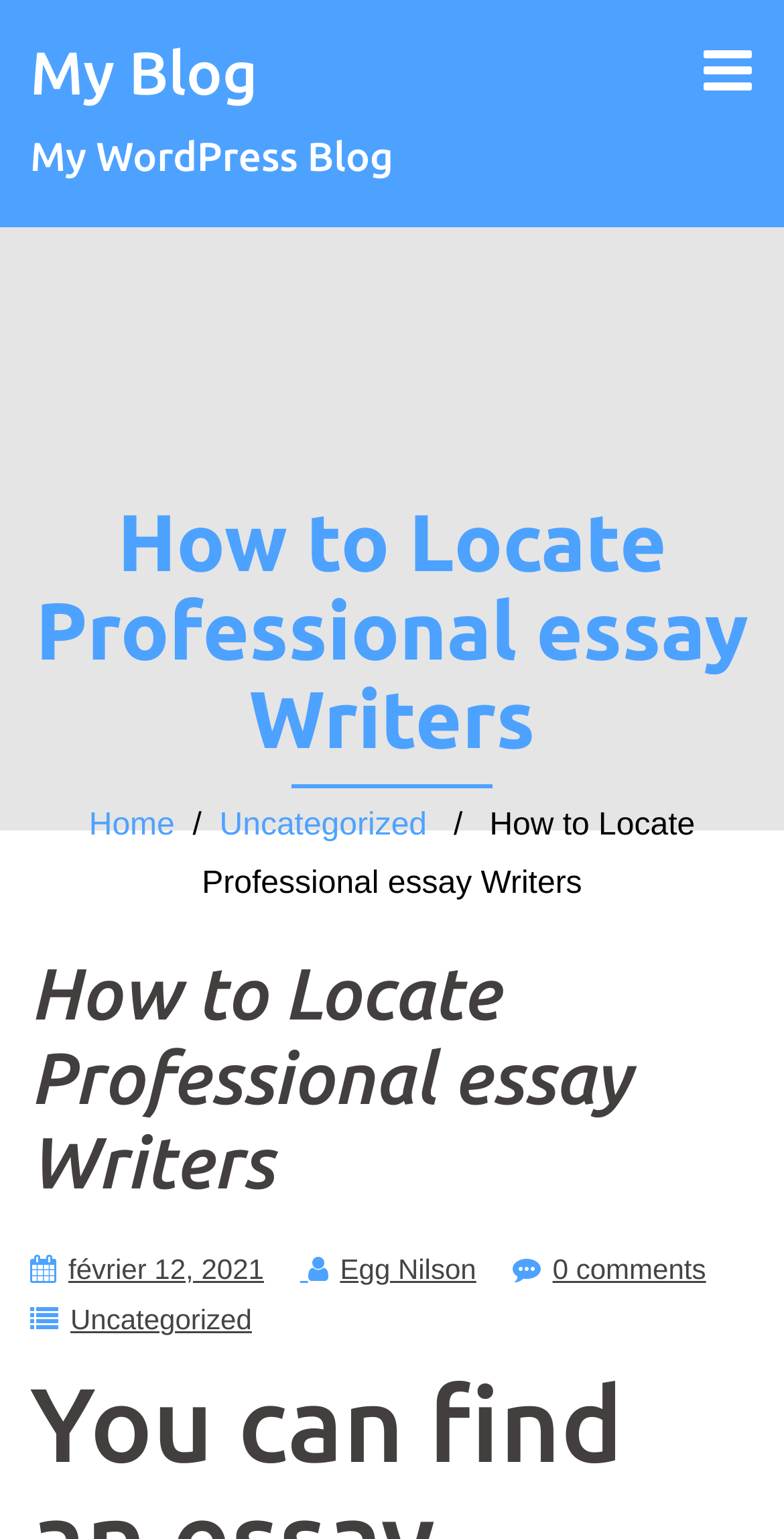Please determine the bounding box coordinates for the element that should be clicked to follow these instructions: "view post details".

[0.038, 0.618, 0.962, 0.796]